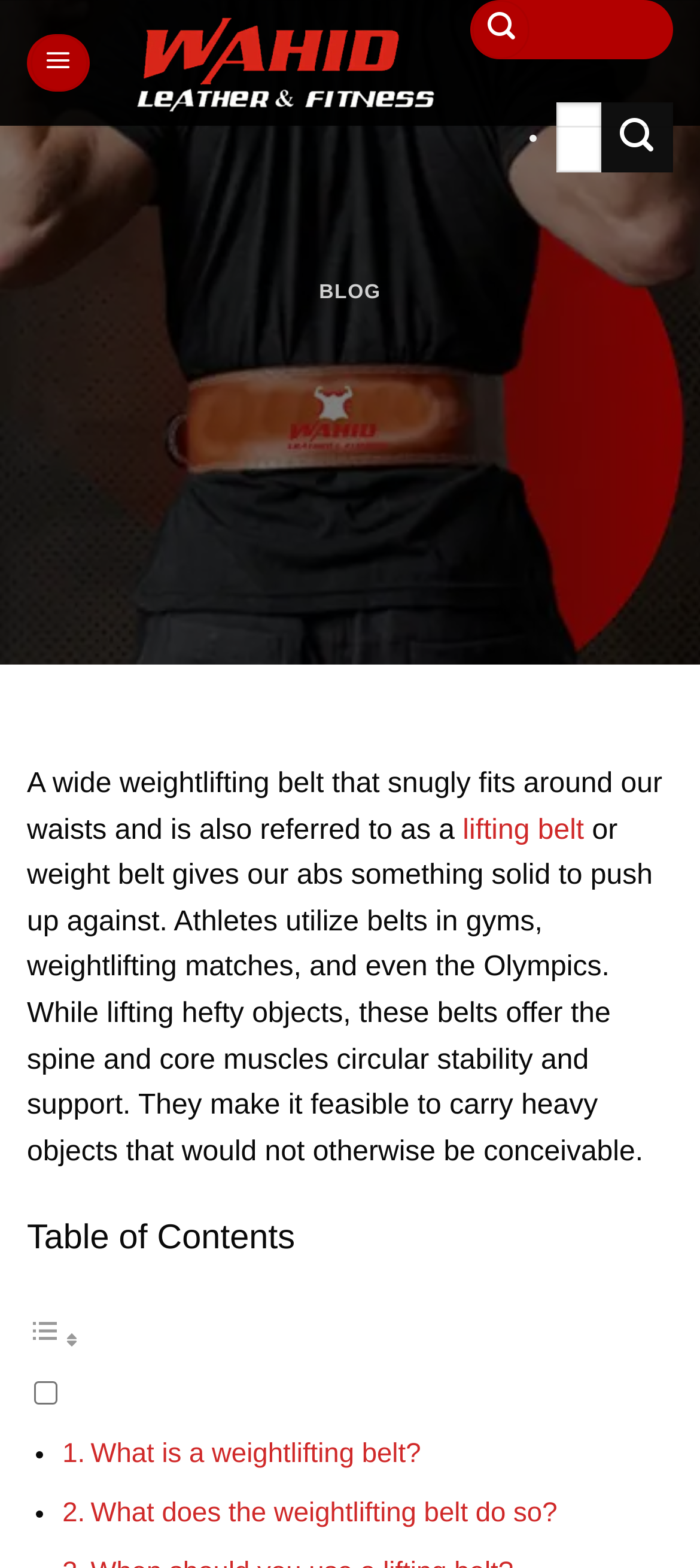Determine the bounding box coordinates of the clickable element to achieve the following action: 'Open the menu'. Provide the coordinates as four float values between 0 and 1, formatted as [left, top, right, bottom].

[0.042, 0.021, 0.124, 0.059]